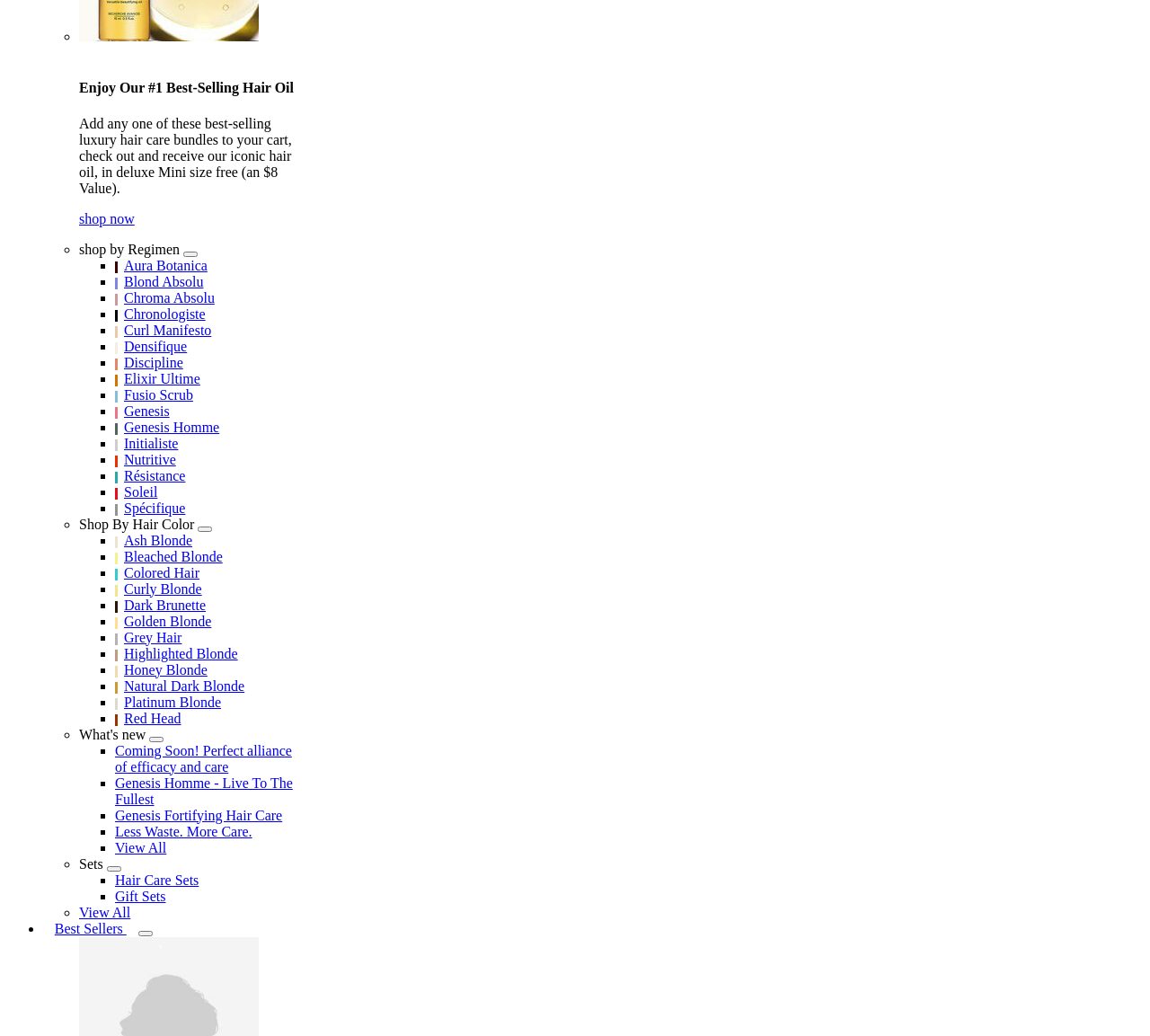Determine the bounding box coordinates for the HTML element mentioned in the following description: "Résistance". The coordinates should be a list of four floats ranging from 0 to 1, represented as [left, top, right, bottom].

[0.1, 0.451, 0.161, 0.466]